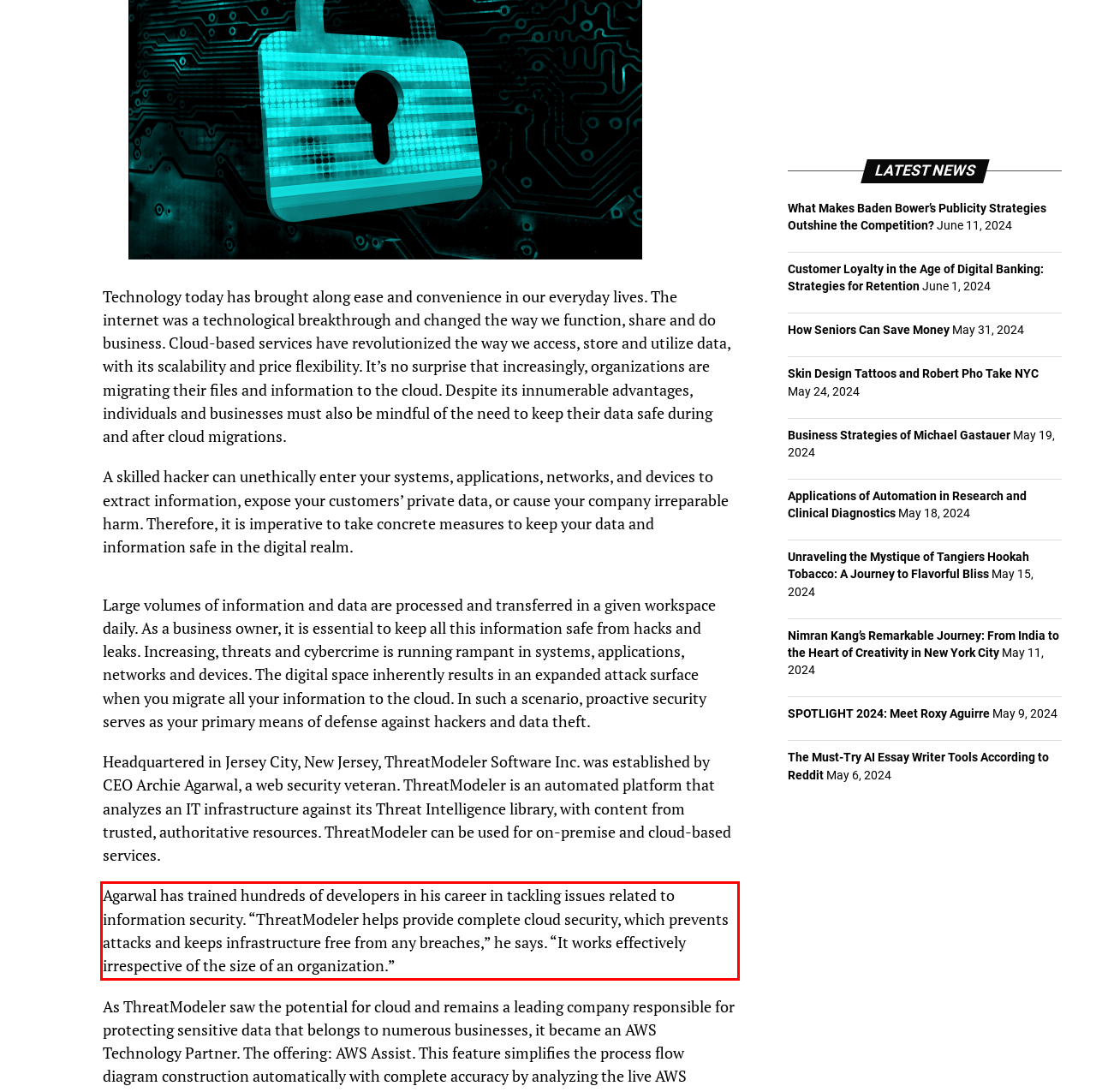Given a screenshot of a webpage with a red bounding box, please identify and retrieve the text inside the red rectangle.

Agarwal has trained hundreds of developers in his career in tackling issues related to information security. “ThreatModeler helps provide complete cloud security, which prevents attacks and keeps infrastructure free from any breaches,” he says. “It works effectively irrespective of the size of an organization.”